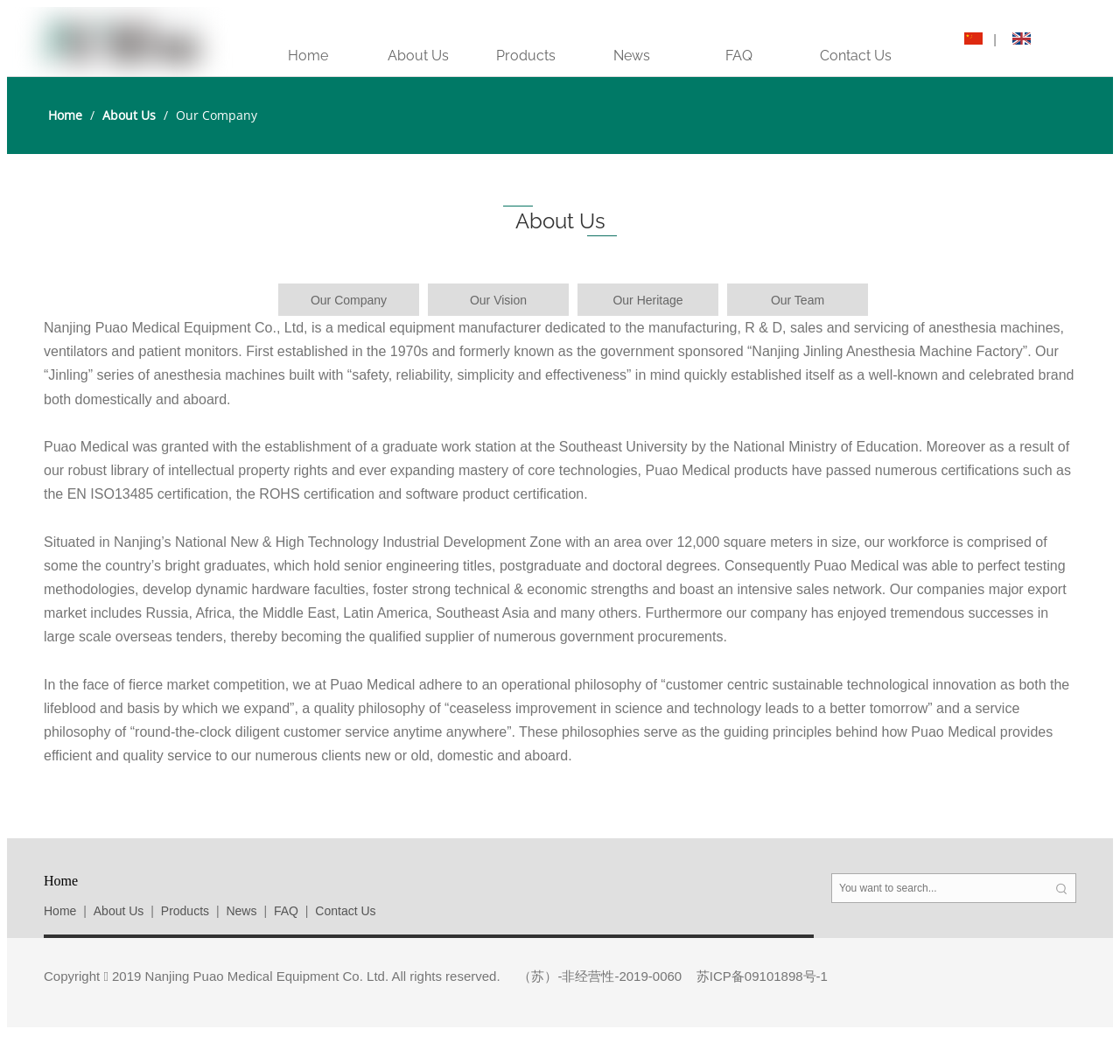Please locate the bounding box coordinates of the element that should be clicked to achieve the given instruction: "Contact us via email".

[0.039, 0.927, 0.07, 0.941]